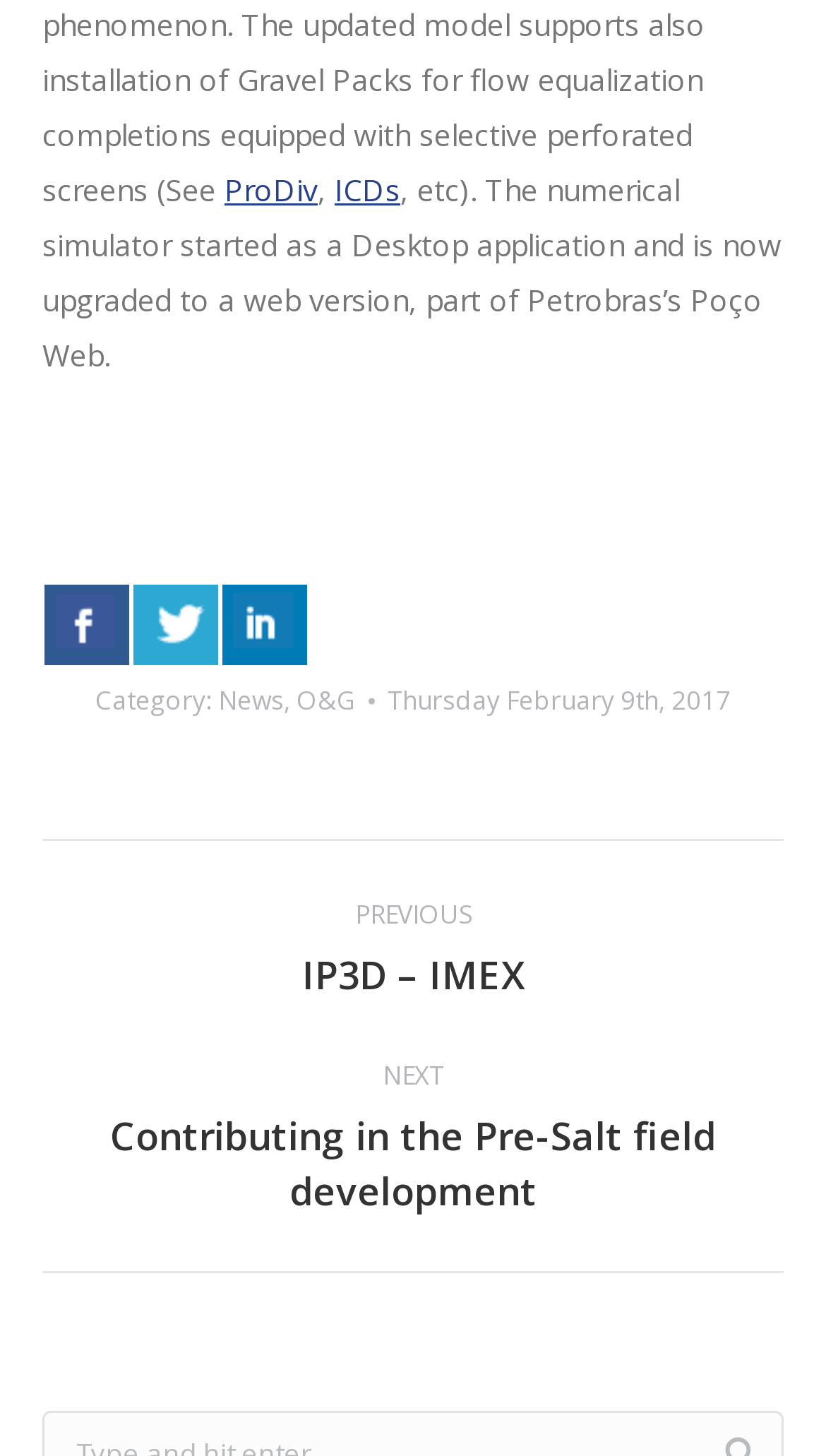Show the bounding box coordinates of the region that should be clicked to follow the instruction: "Share Best 1980s Gore Games on PC on twitter."

None